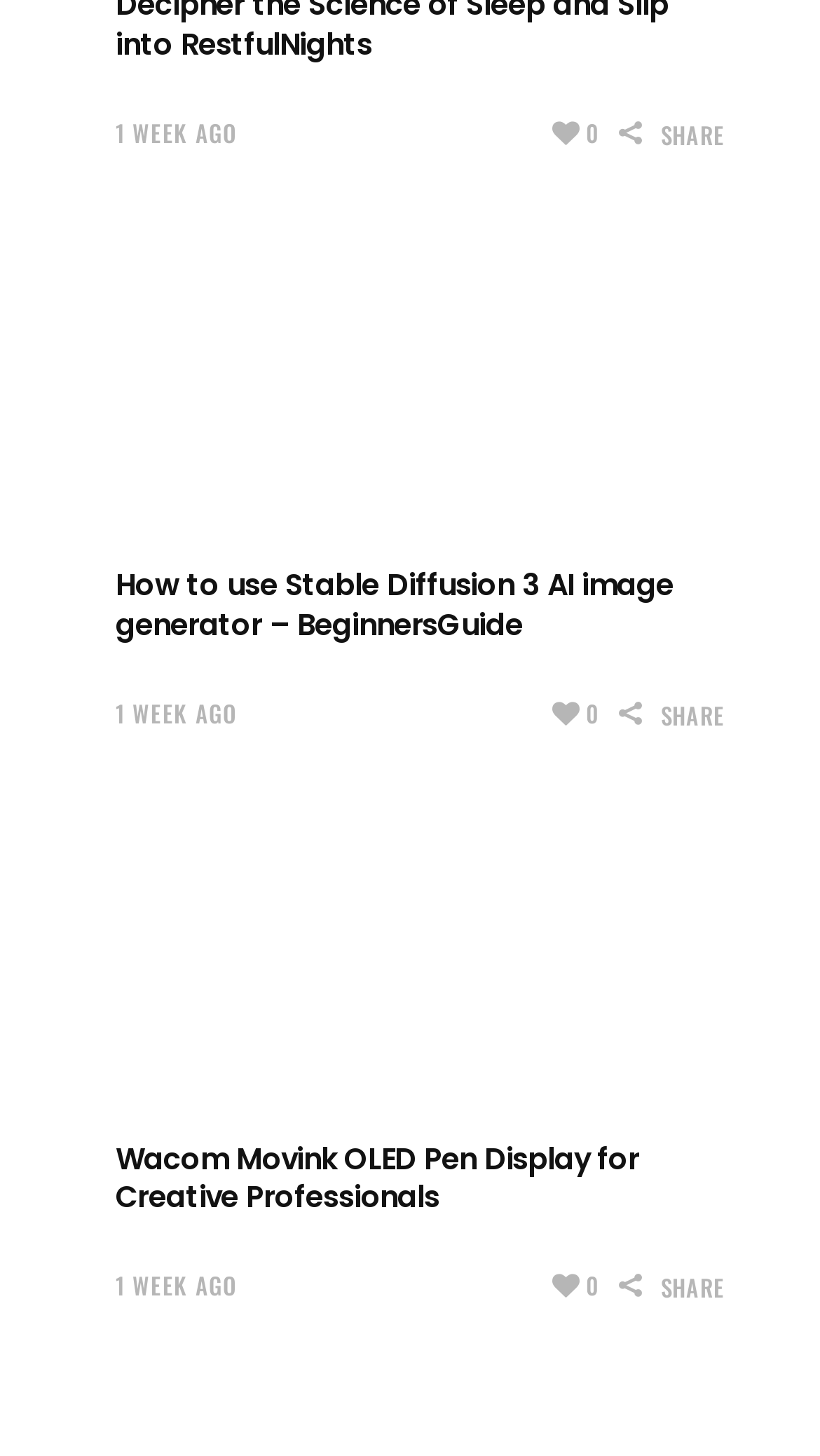Is there a sharing feature available for the articles?
Utilize the image to construct a detailed and well-explained answer.

I noticed that each article has a link with the text ' SHARE', which suggests that users can share the articles.